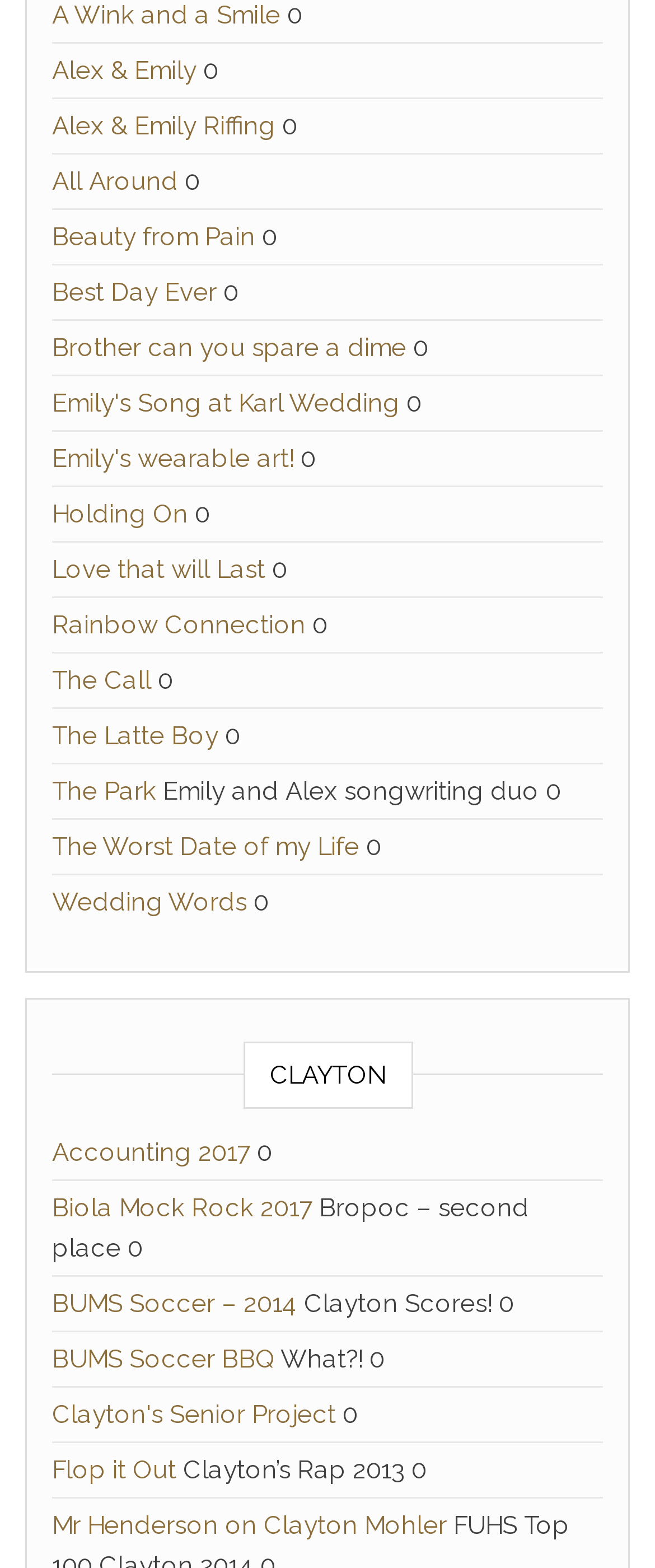Give a concise answer using only one word or phrase for this question:
What is the name of the songwriting duo?

Emily and Alex